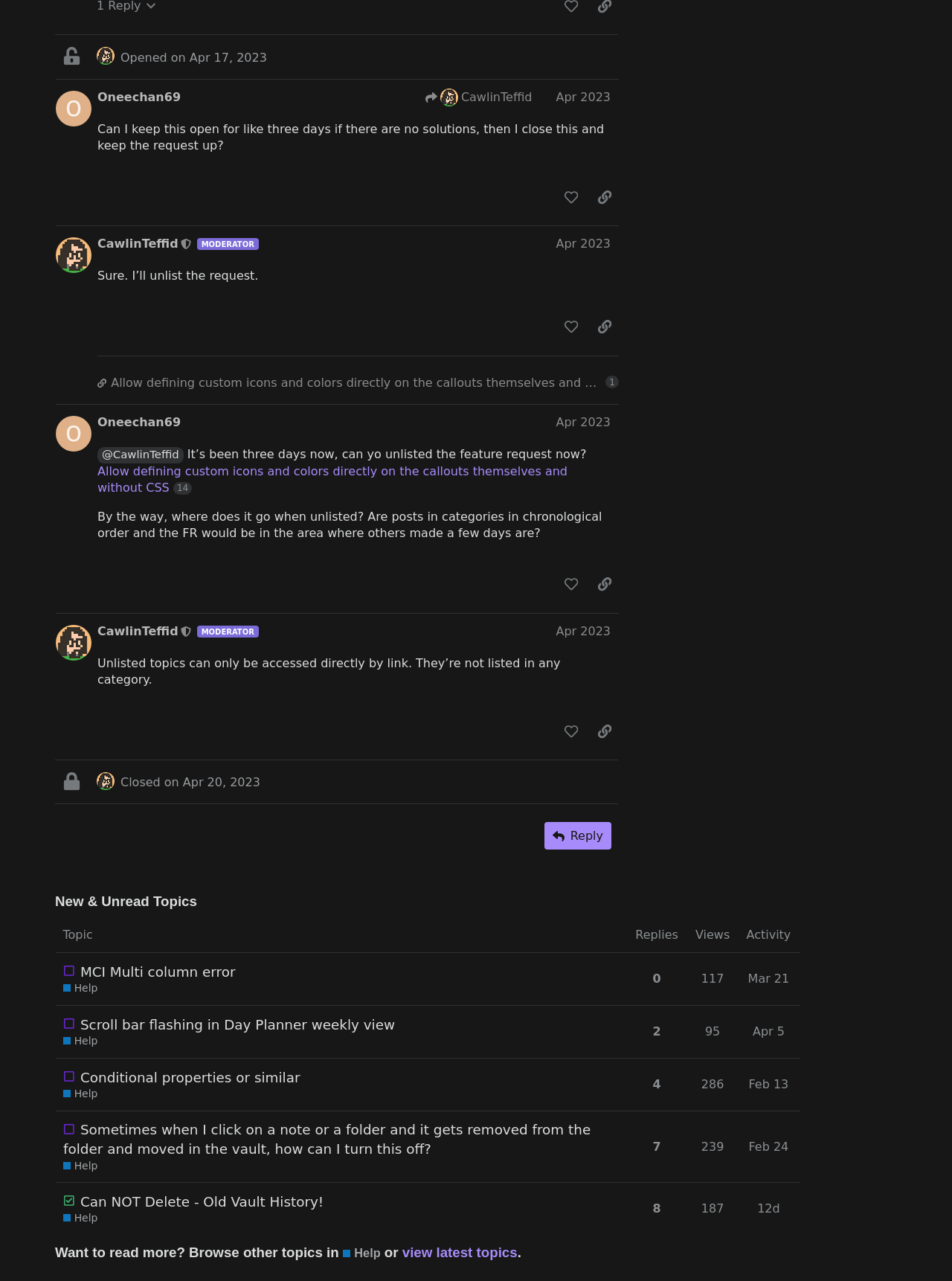How many replies does the first post have?
Using the image as a reference, answer the question in detail.

I looked at the content of the first post and found a single response from another user, indicating that the first post has at least one reply.